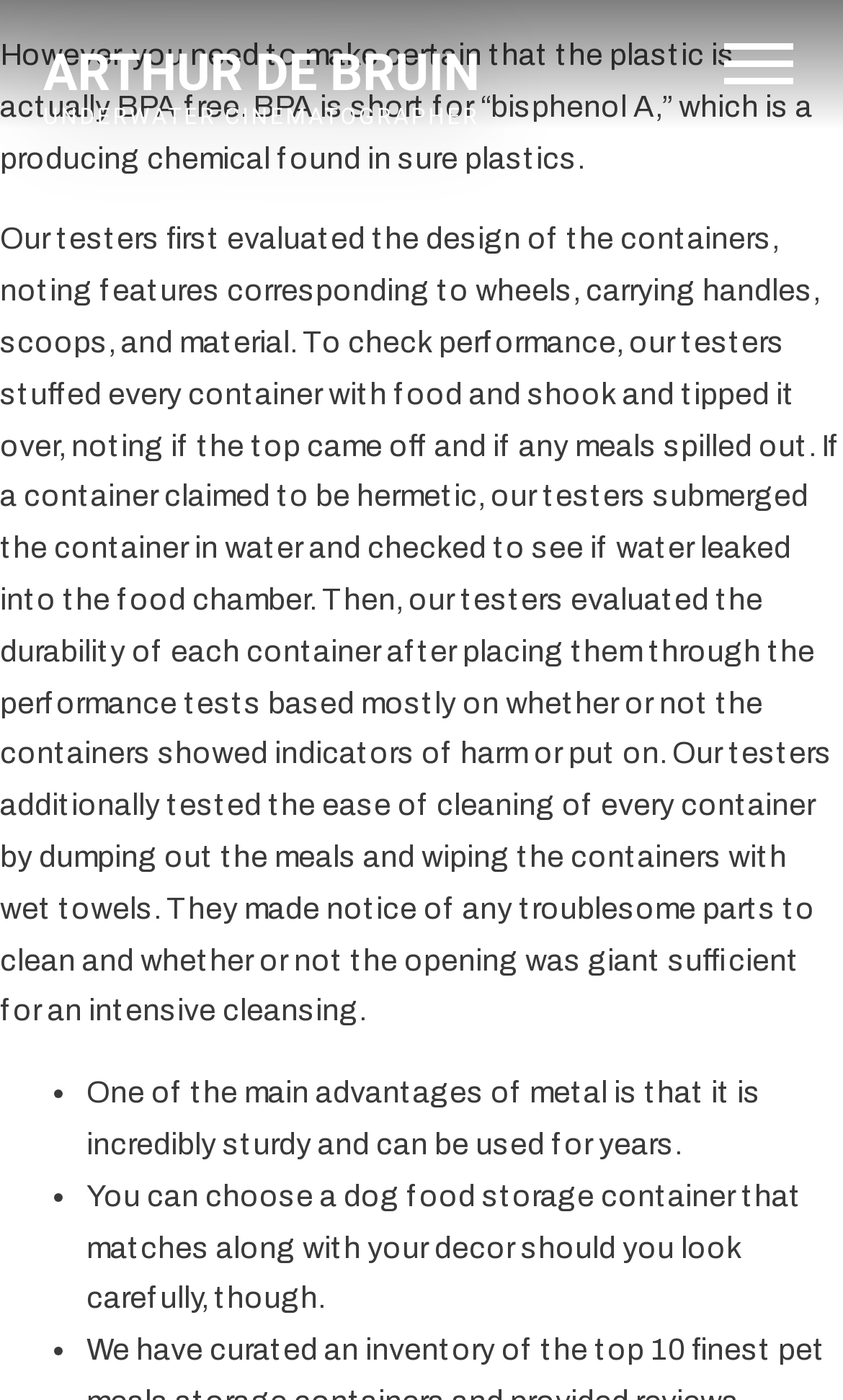What is the main material discussed in the article?
Please give a detailed and thorough answer to the question, covering all relevant points.

The article discusses the importance of ensuring that plastic is BPA-free, which suggests that plastic is the main material being discussed in the article.